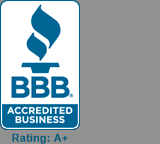Please provide a detailed answer to the question below by examining the image:
What does the text below the logo emphasize?

The text 'ACCREDITED BUSINESS' below the logo emphasizes the organization's commitment to ethical business practices. This suggests that the business has met certain standards and is dedicated to upholding ethical principles in its operations.